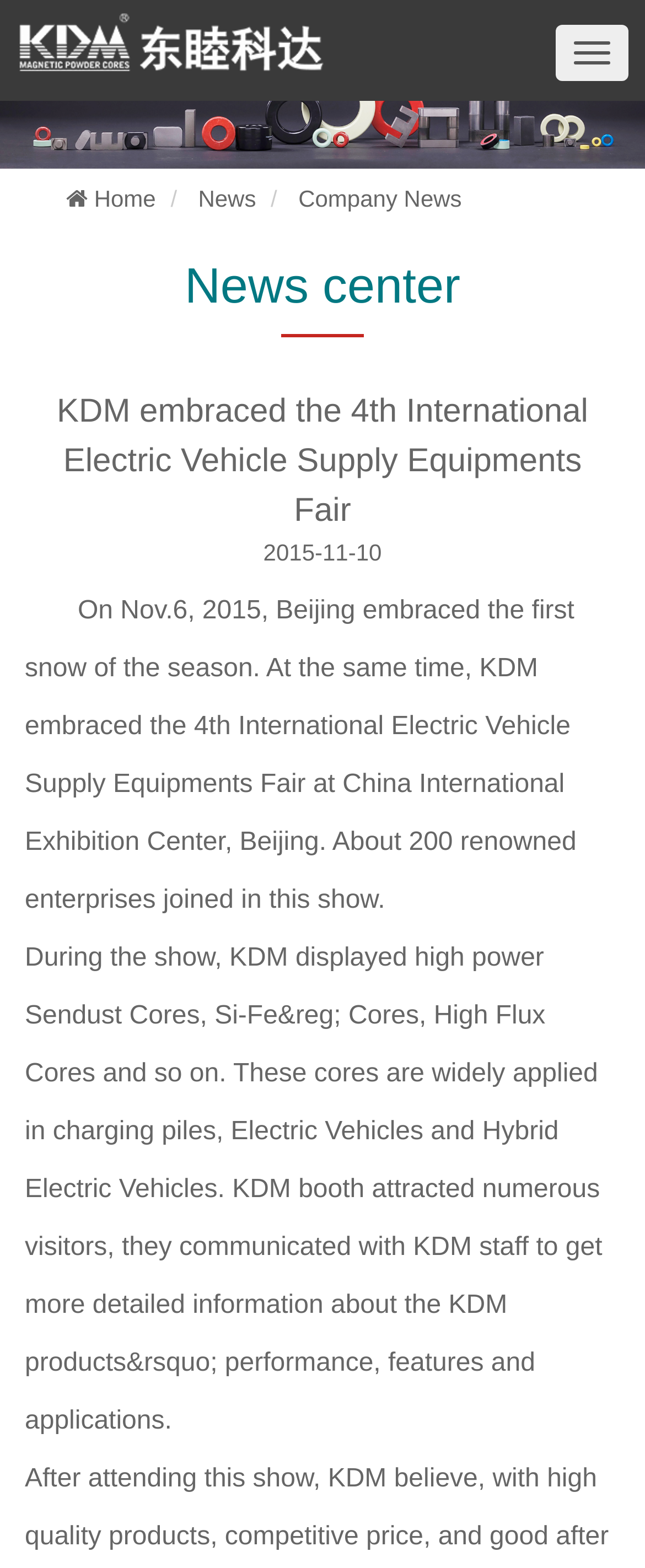Please provide a detailed answer to the question below based on the screenshot: 
What is the name of the company that participated in the fair?

I found the name of the company by looking at the Root Element, which contains the text 'KDM embraced the 4th International Electric Vehicle Supply Equipments Fair - ZheJiang NBTM KeDa Magnetoelectricity Co., Ltd.'.